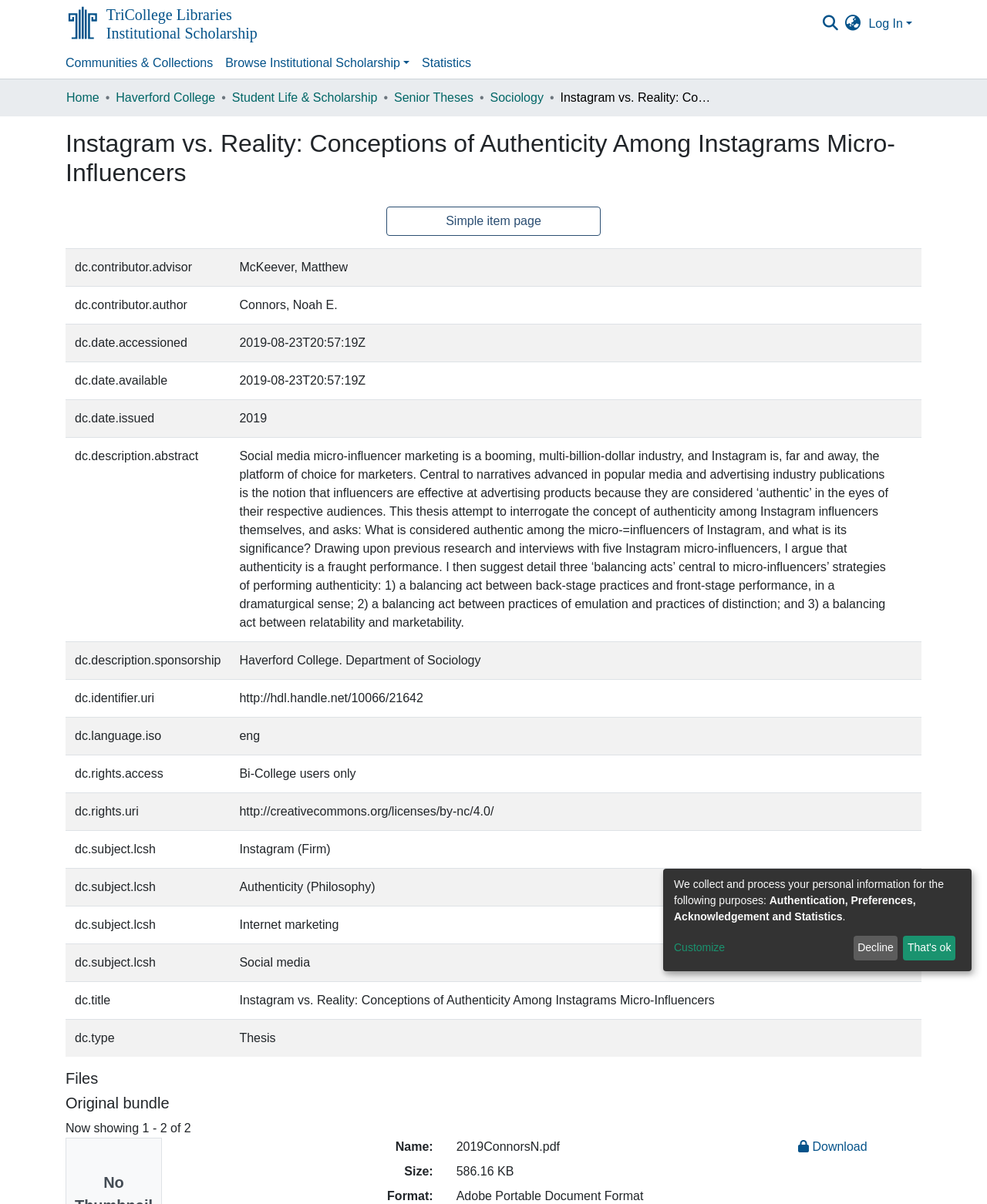Please identify the bounding box coordinates of the element on the webpage that should be clicked to follow this instruction: "View the simple item page". The bounding box coordinates should be given as four float numbers between 0 and 1, formatted as [left, top, right, bottom].

[0.392, 0.171, 0.608, 0.196]